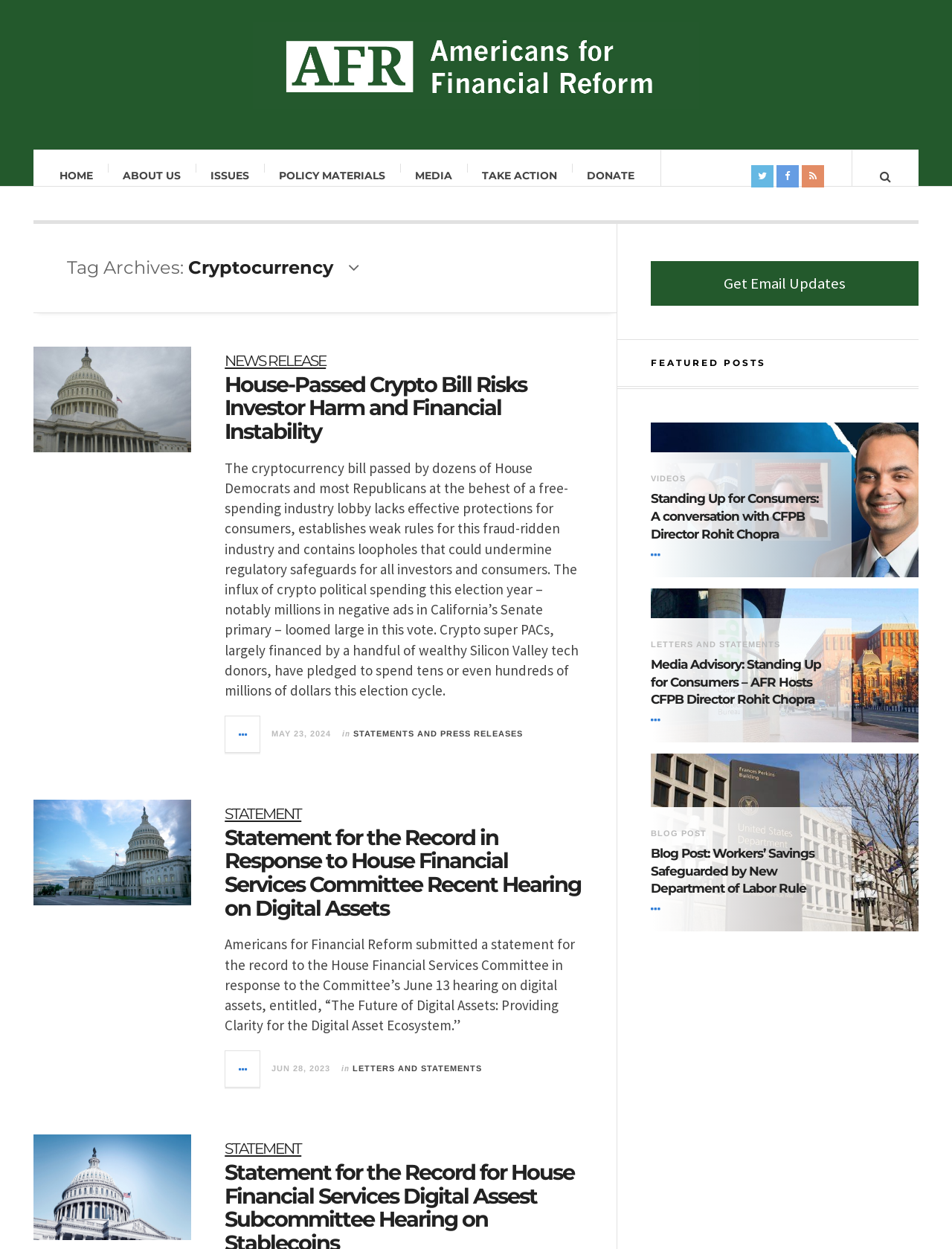Find and provide the bounding box coordinates for the UI element described here: "title="Americans for Financial Reform"". The coordinates should be given as four float numbers between 0 and 1: [left, top, right, bottom].

[0.266, 0.018, 0.734, 0.088]